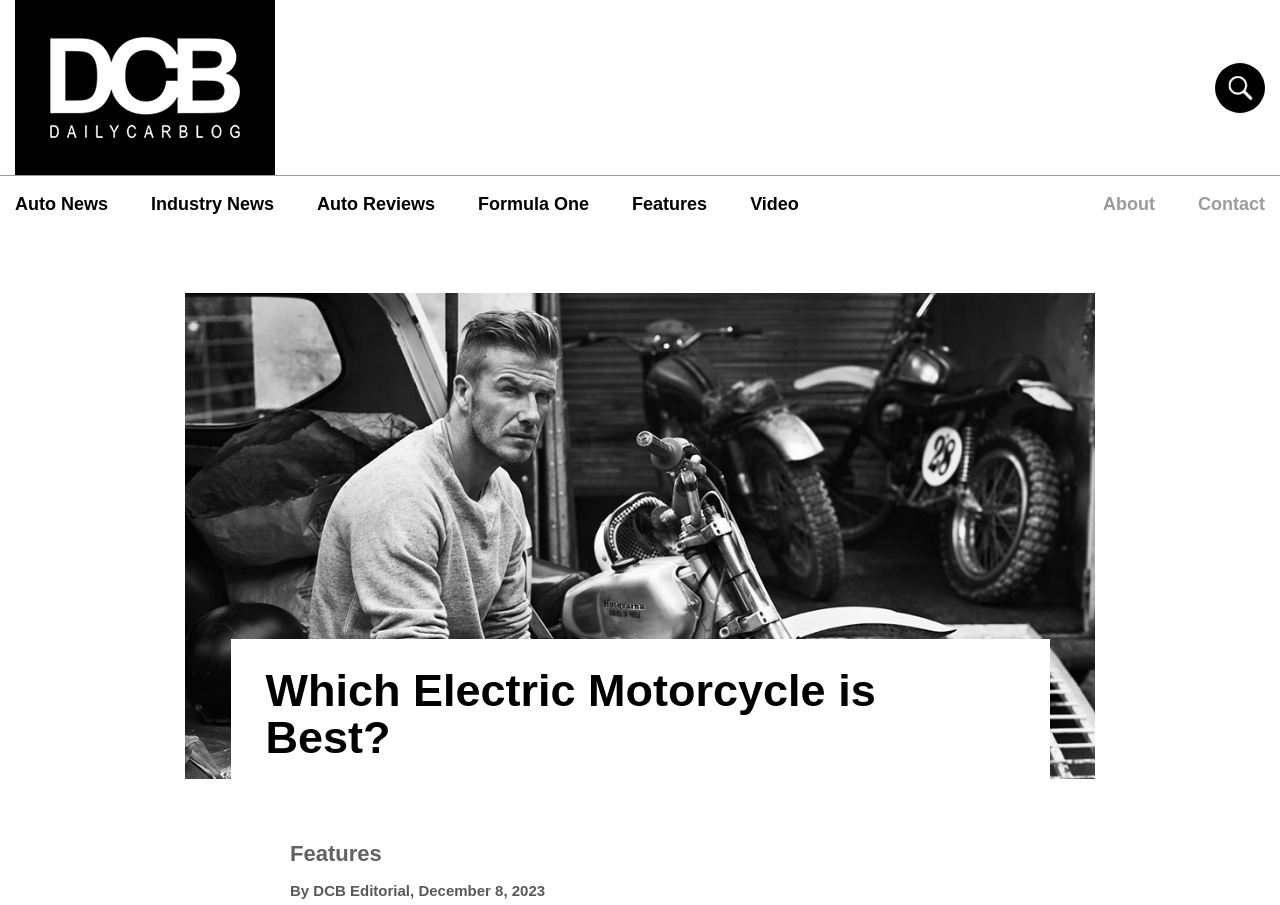What is the topic of the article?
Use the information from the screenshot to give a comprehensive response to the question.

I looked at the static text element with the text 'Which Electric Motorcycle is Best?' and inferred that the topic of the article is related to electric motorcycles.